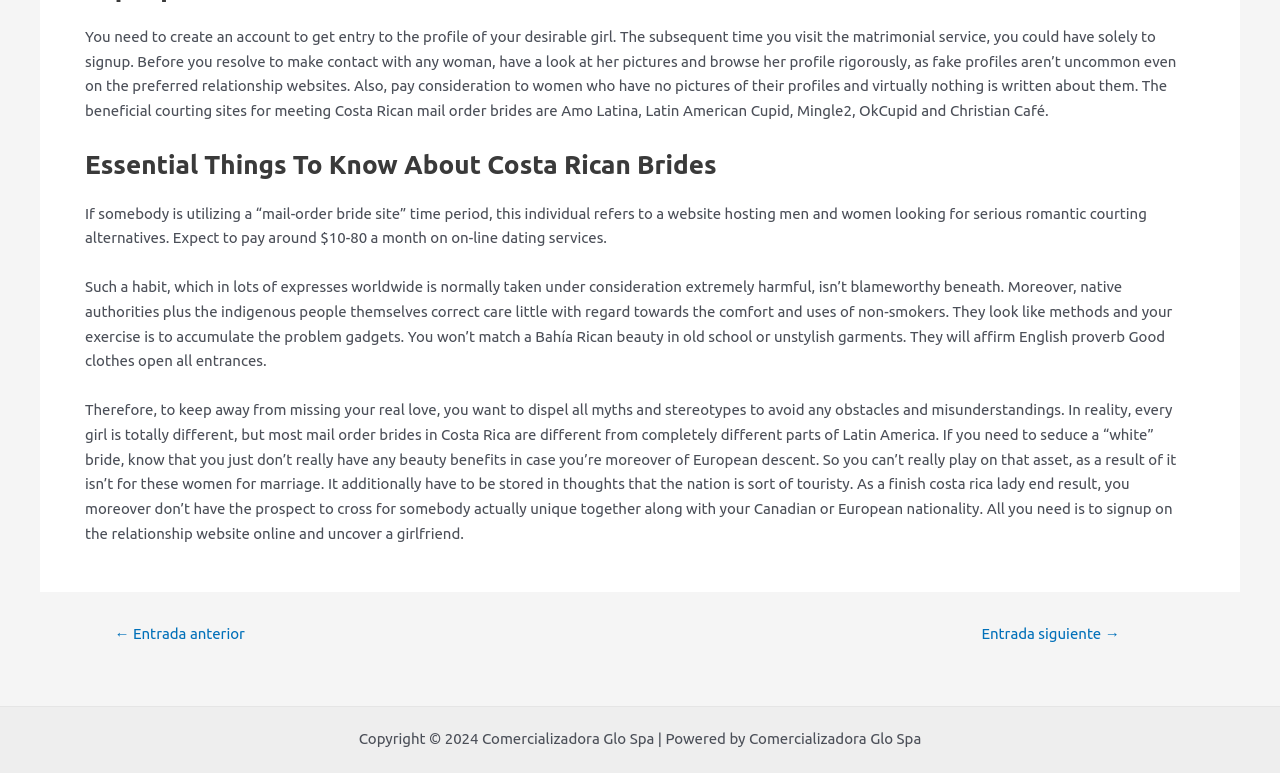What is the main topic of this webpage?
Please answer the question with as much detail as possible using the screenshot.

Based on the content of the webpage, it appears to be discussing Costa Rican brides, providing information and advice on how to meet and date them.